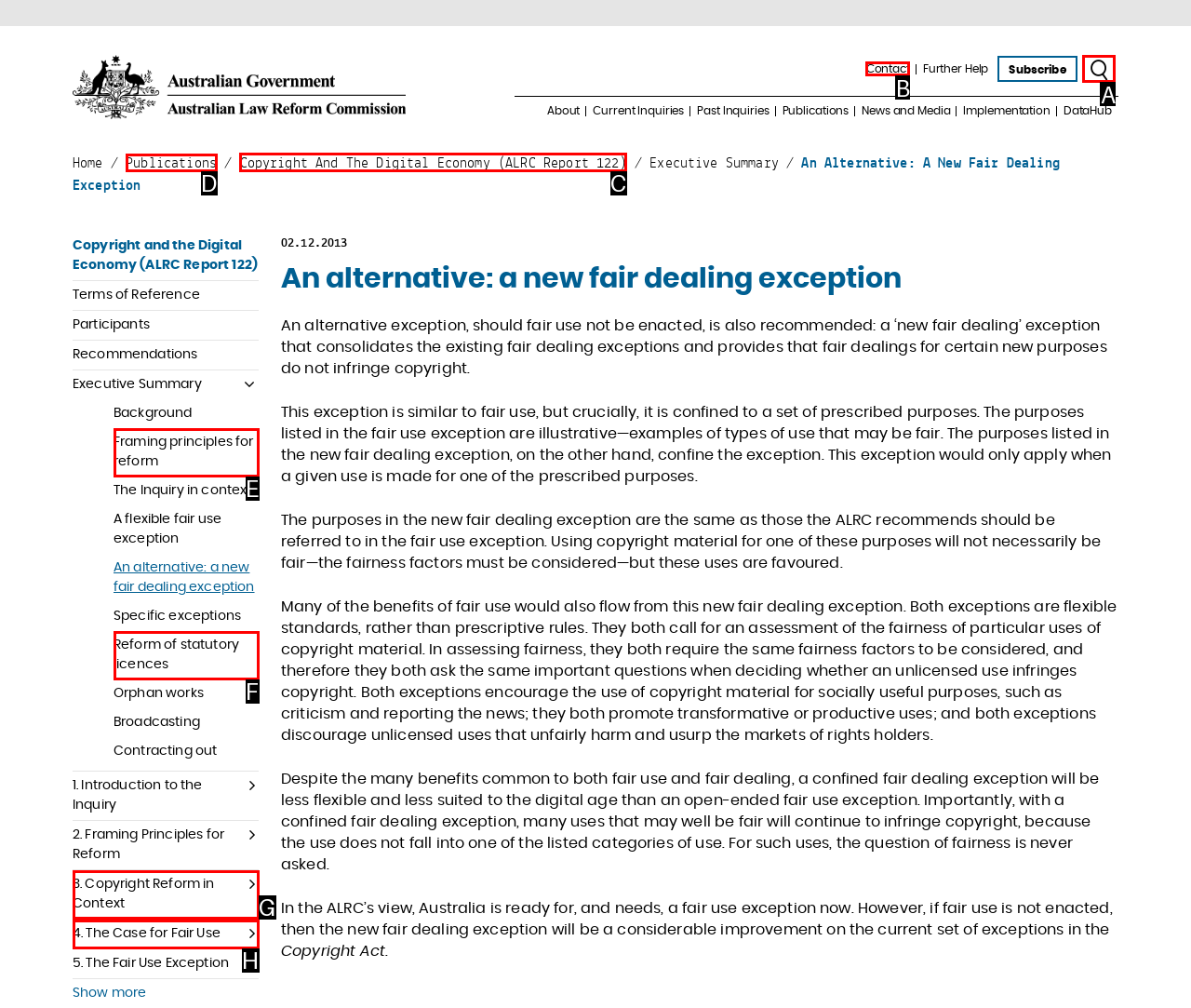Specify the letter of the UI element that should be clicked to achieve the following: Read about the History
Provide the corresponding letter from the choices given.

None